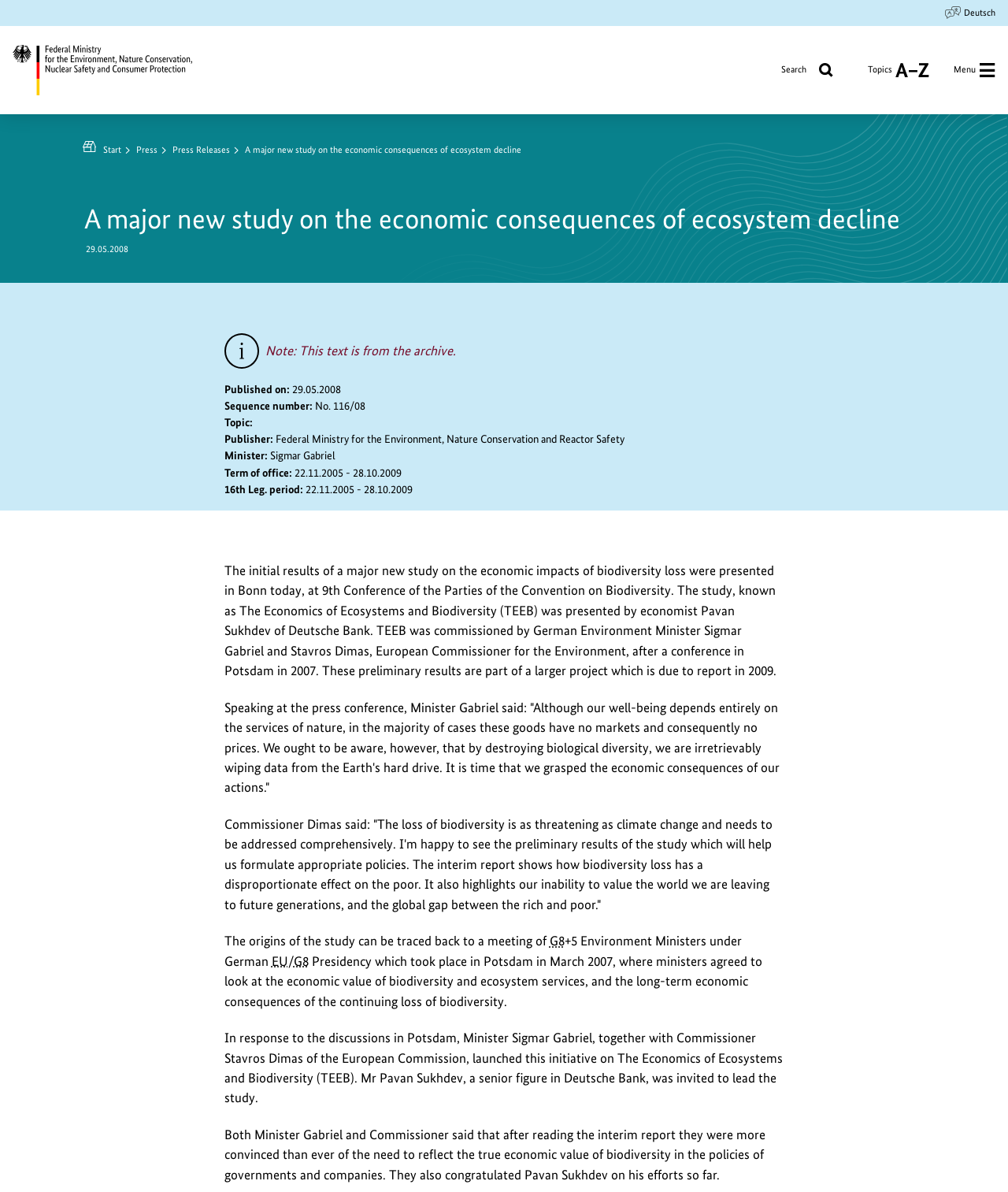Give the bounding box coordinates for this UI element: "parent_node: J! Info". The coordinates should be four float numbers between 0 and 1, arranged as [left, top, right, bottom].

None